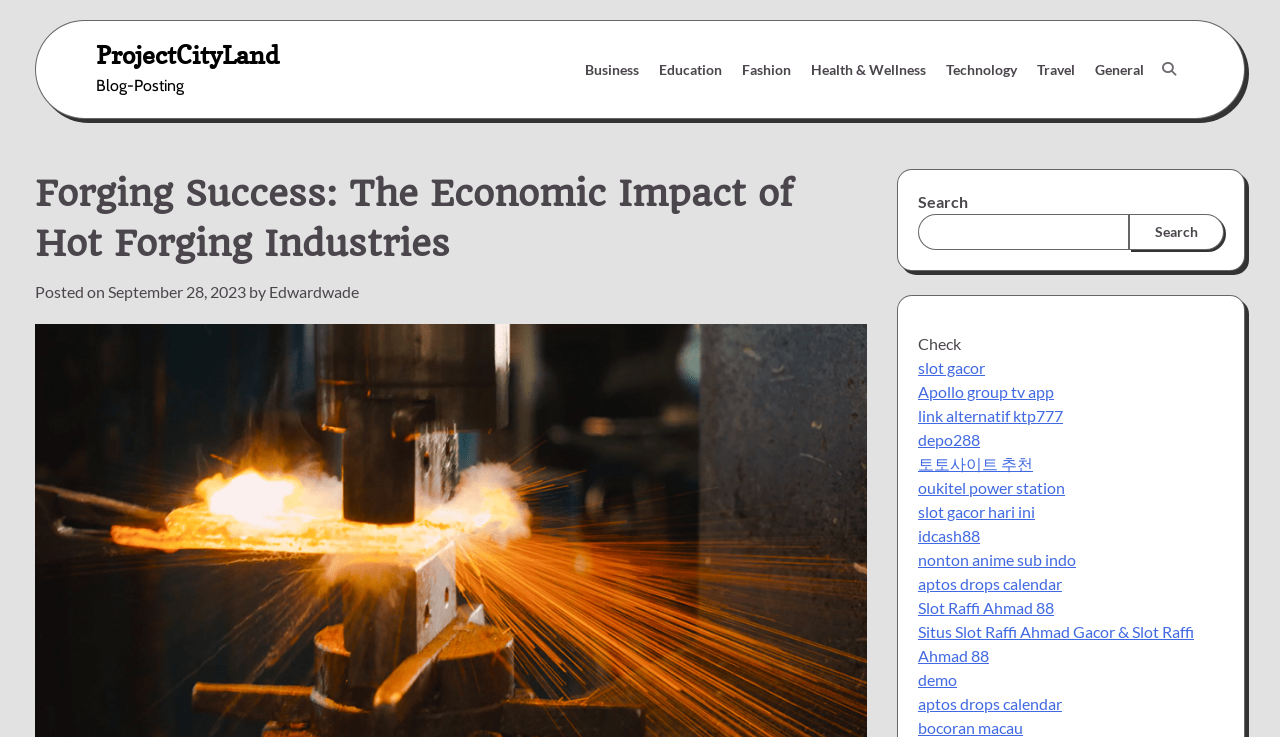Bounding box coordinates are specified in the format (top-left x, top-left y, bottom-right x, bottom-right y). All values are floating point numbers bounded between 0 and 1. Please provide the bounding box coordinate of the region this sentence describes: 토토사이트 추천

[0.717, 0.616, 0.807, 0.642]